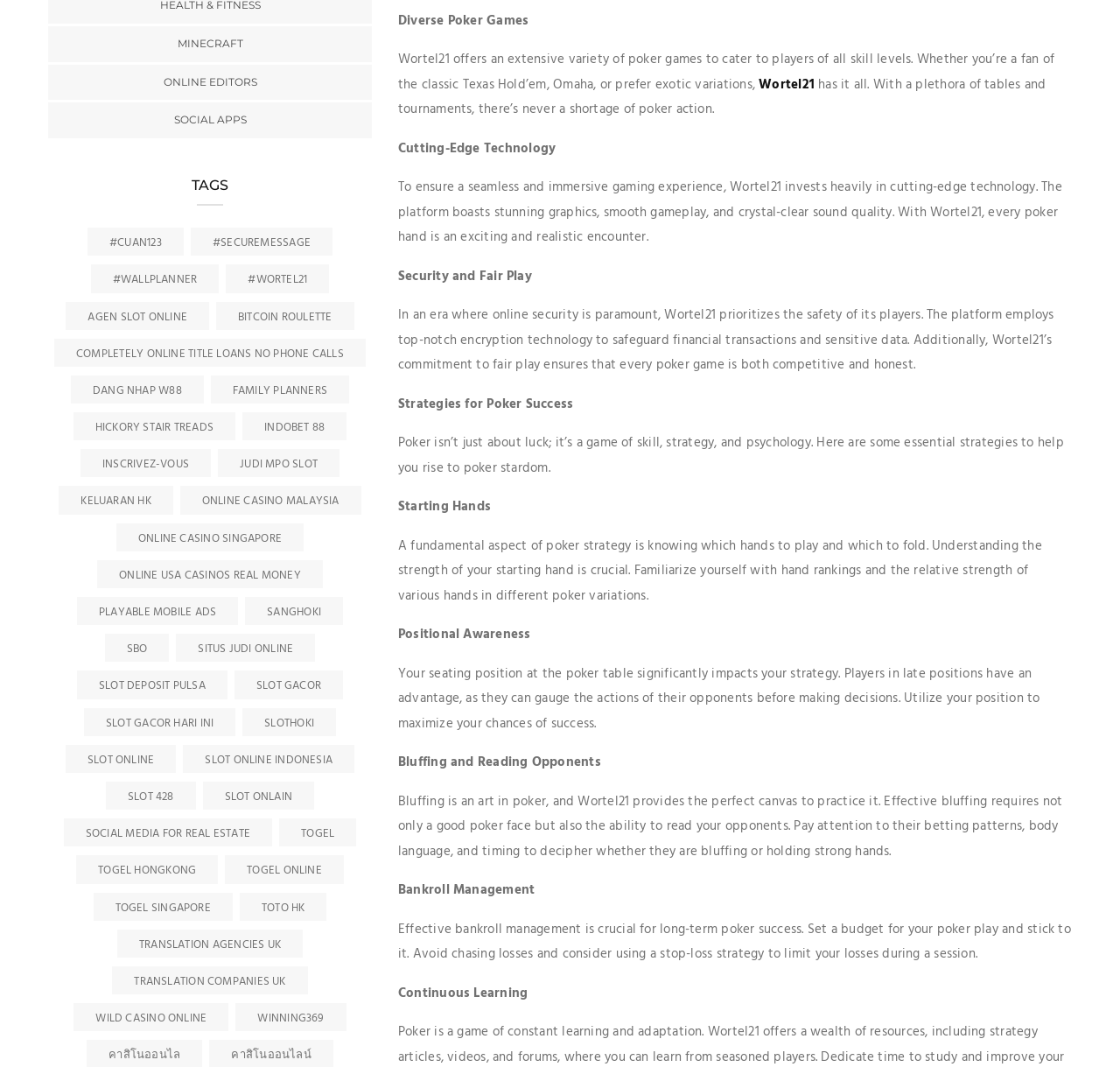Find the bounding box coordinates for the area that must be clicked to perform this action: "Read about Strategies for Poker Success".

[0.355, 0.369, 0.512, 0.389]